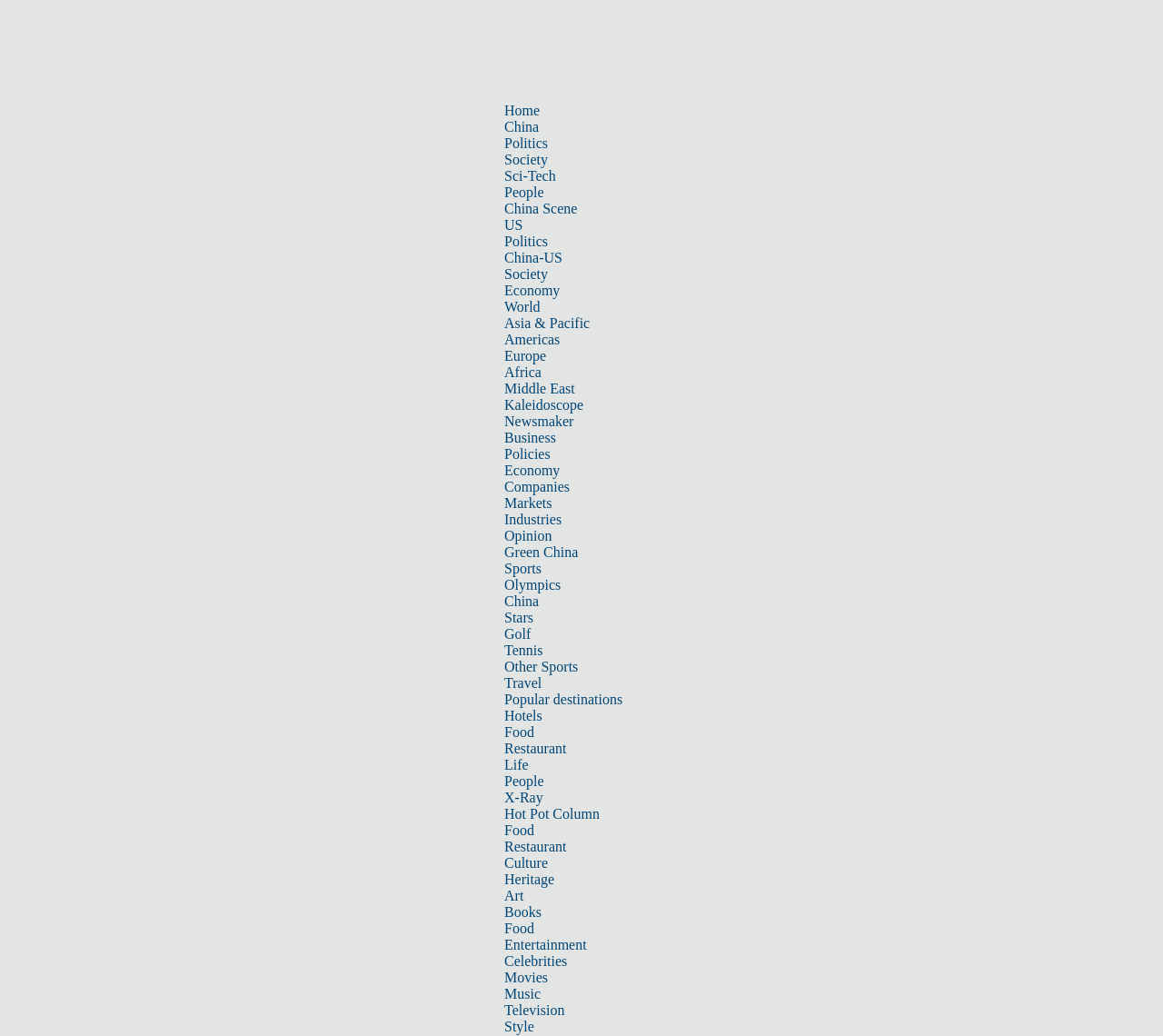Please provide a one-word or phrase answer to the question: 
What is the topic of the article on the webpage?

Chinese manufacturing